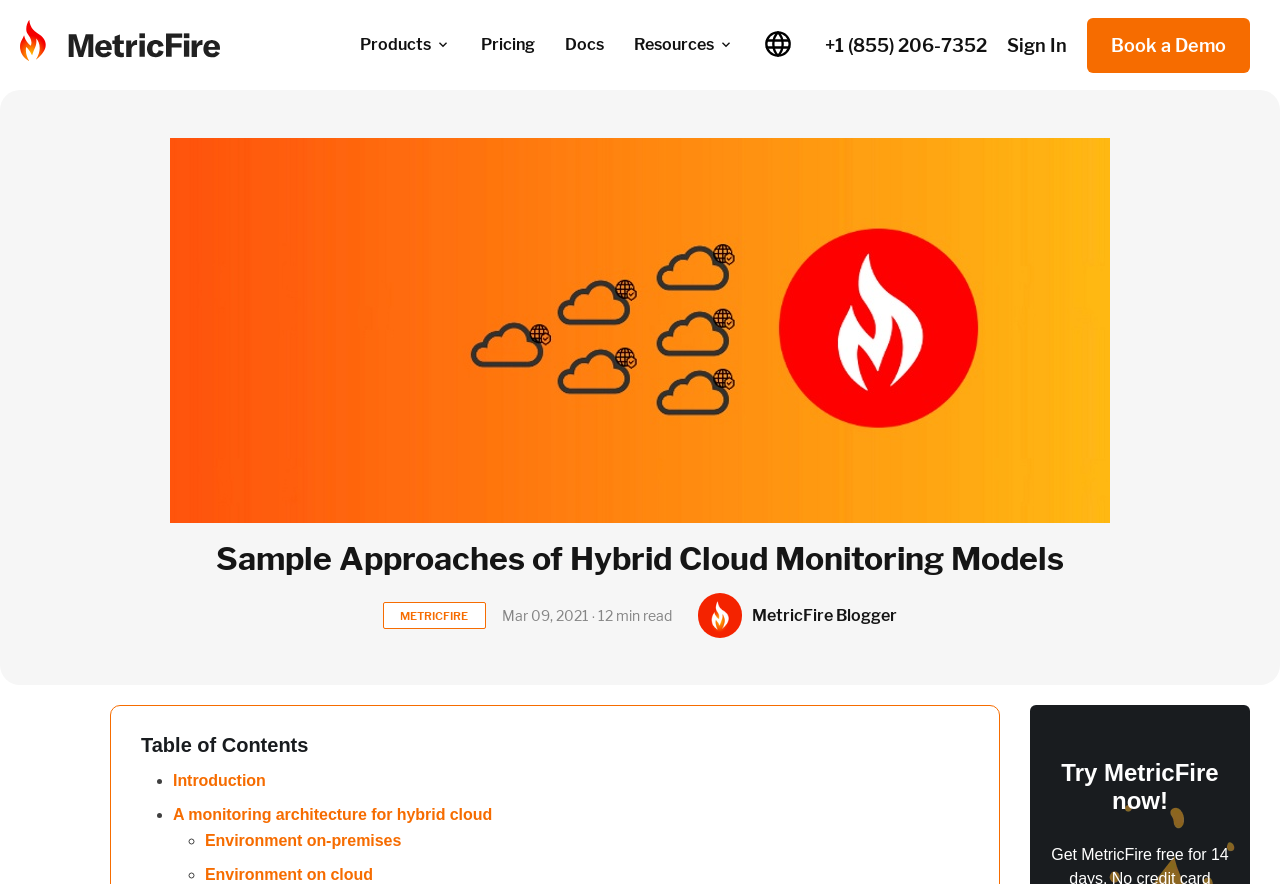Determine the bounding box coordinates for the area that needs to be clicked to fulfill this task: "Book a demo". The coordinates must be given as four float numbers between 0 and 1, i.e., [left, top, right, bottom].

[0.849, 0.021, 0.977, 0.082]